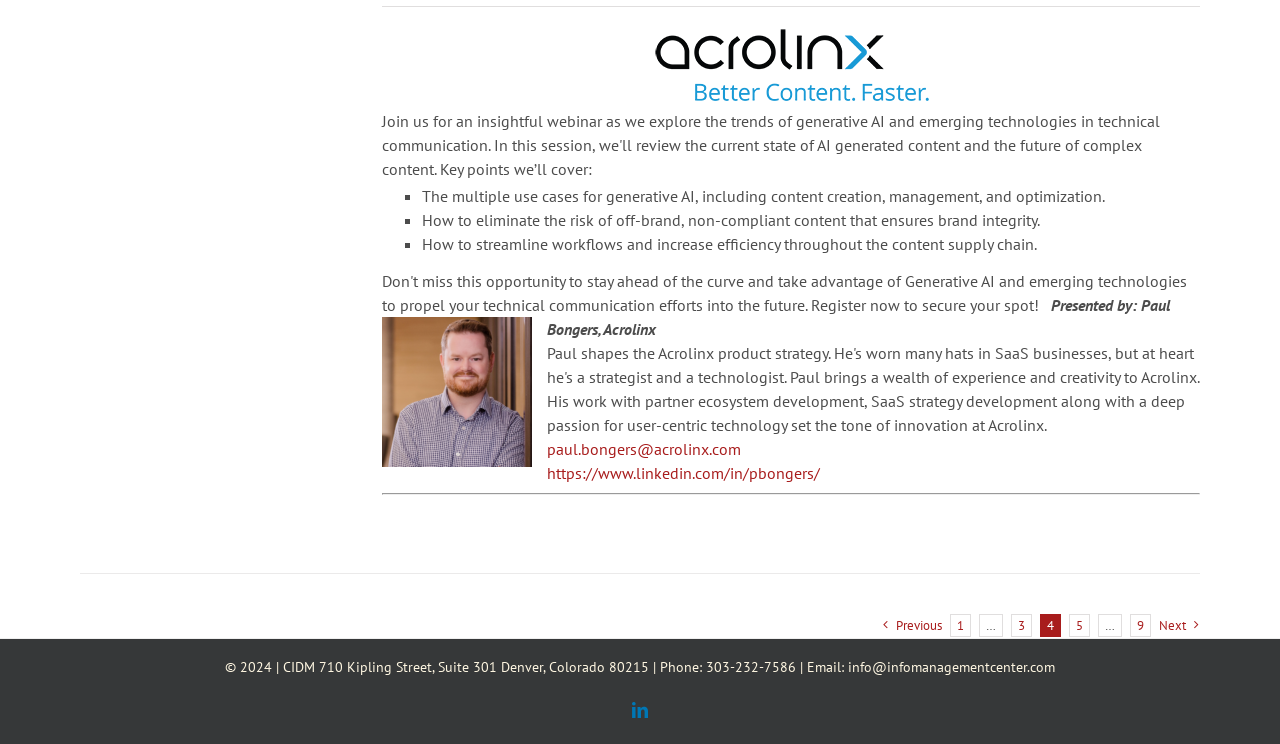Please identify the bounding box coordinates of the element I should click to complete this instruction: 'Click the Acrolinx logo'. The coordinates should be given as four float numbers between 0 and 1, like this: [left, top, right, bottom].

[0.299, 0.024, 0.937, 0.146]